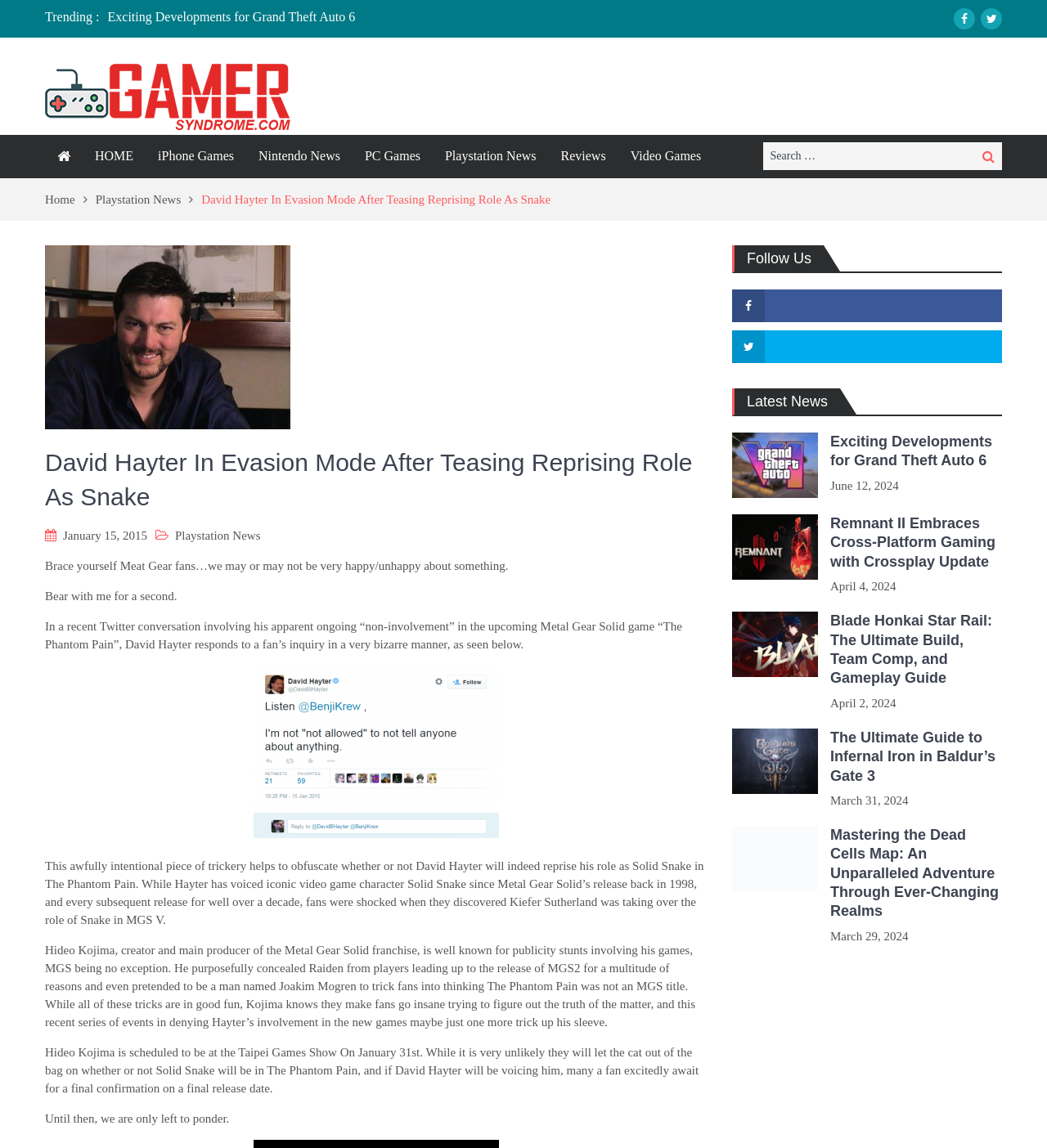Could you indicate the bounding box coordinates of the region to click in order to complete this instruction: "Go to Playstation News".

[0.235, 0.118, 0.337, 0.155]